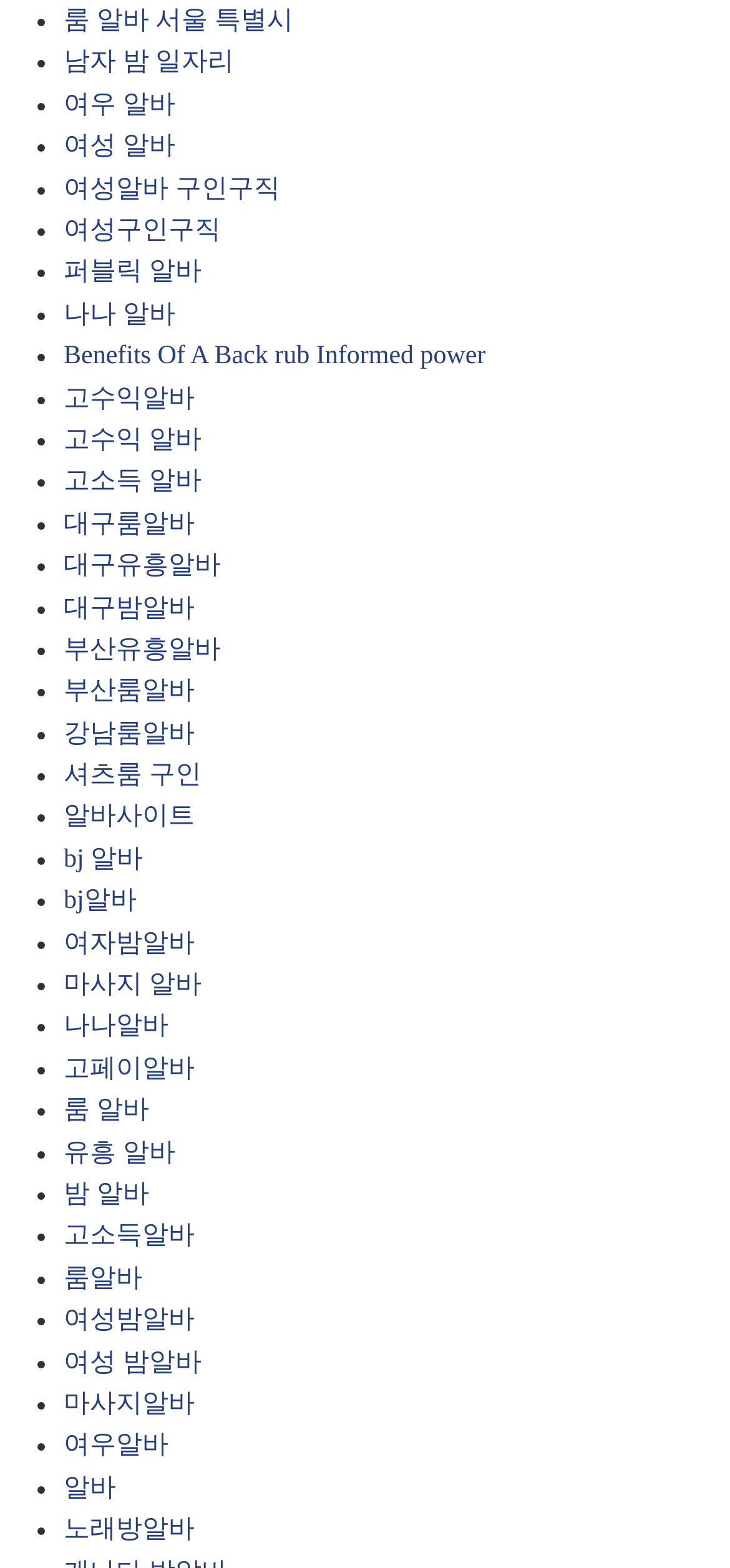Please give a concise answer to this question using a single word or phrase: 
Are all links on the webpage related to job searching?

Yes